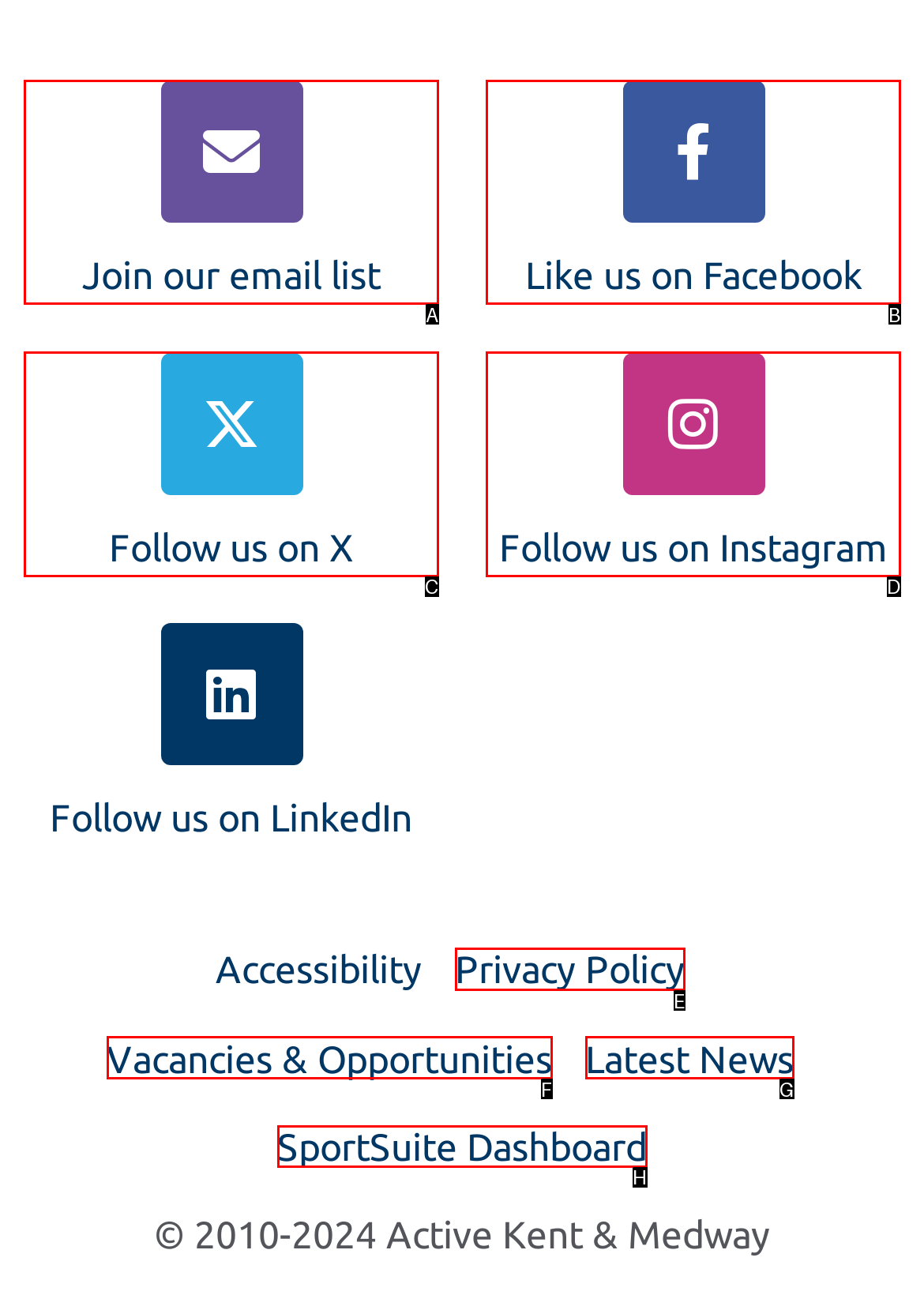Determine the letter of the UI element I should click on to complete the task: Open the menu from the provided choices in the screenshot.

None